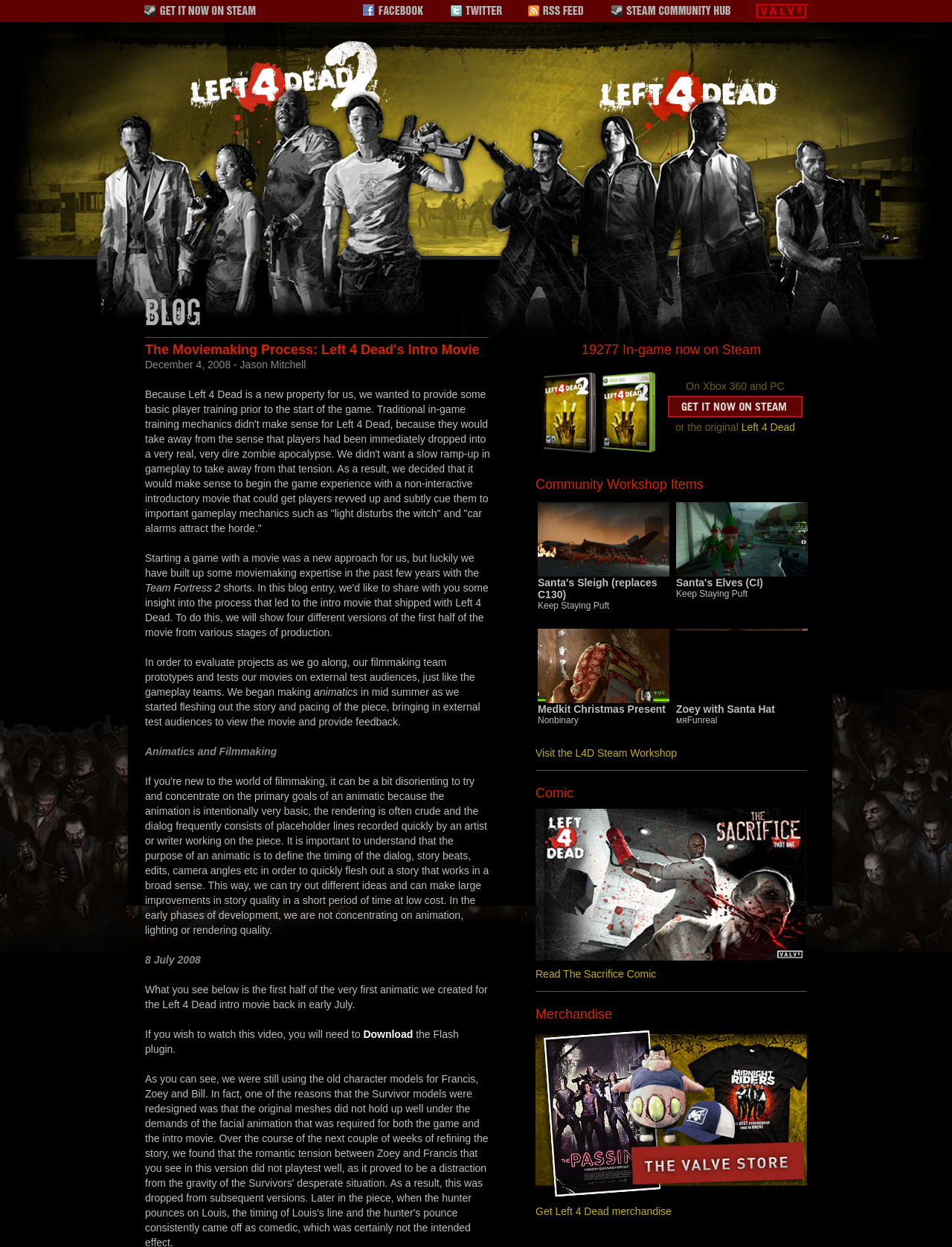Locate the primary headline on the webpage and provide its text.

19277 In-game now on Steam